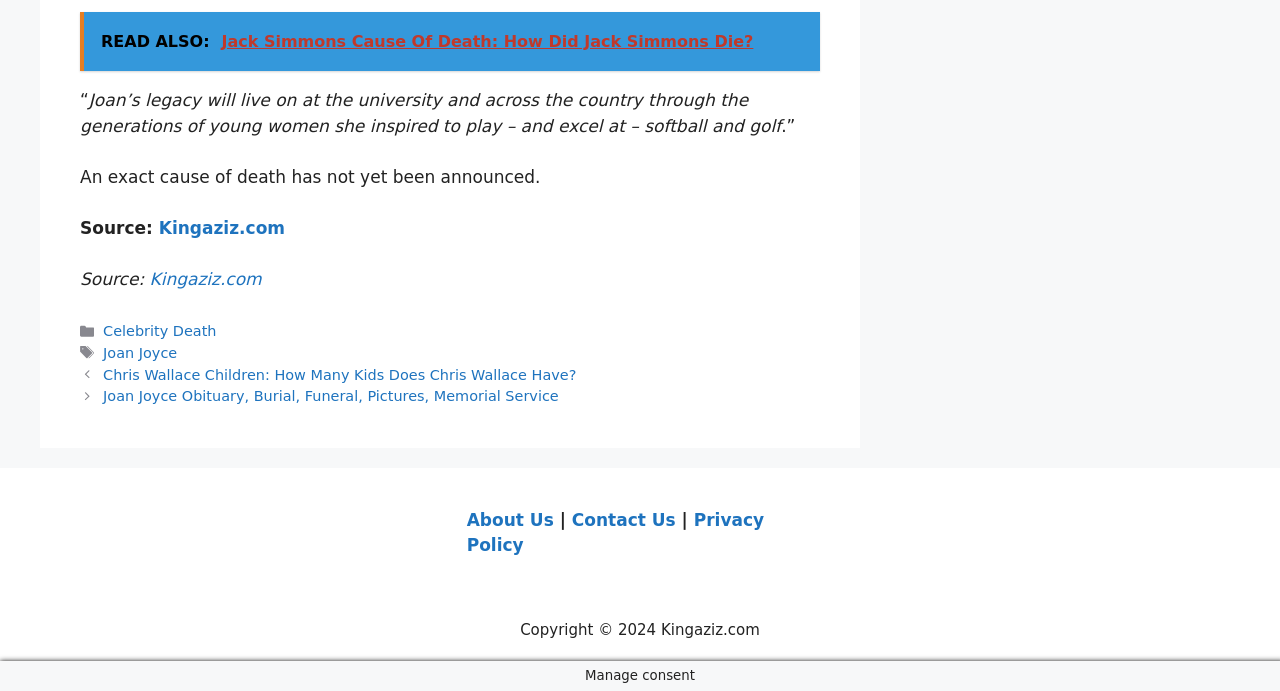For the element described, predict the bounding box coordinates as (top-left x, top-left y, bottom-right x, bottom-right y). All values should be between 0 and 1. Element description: parent_node: Comment name="comment"

None